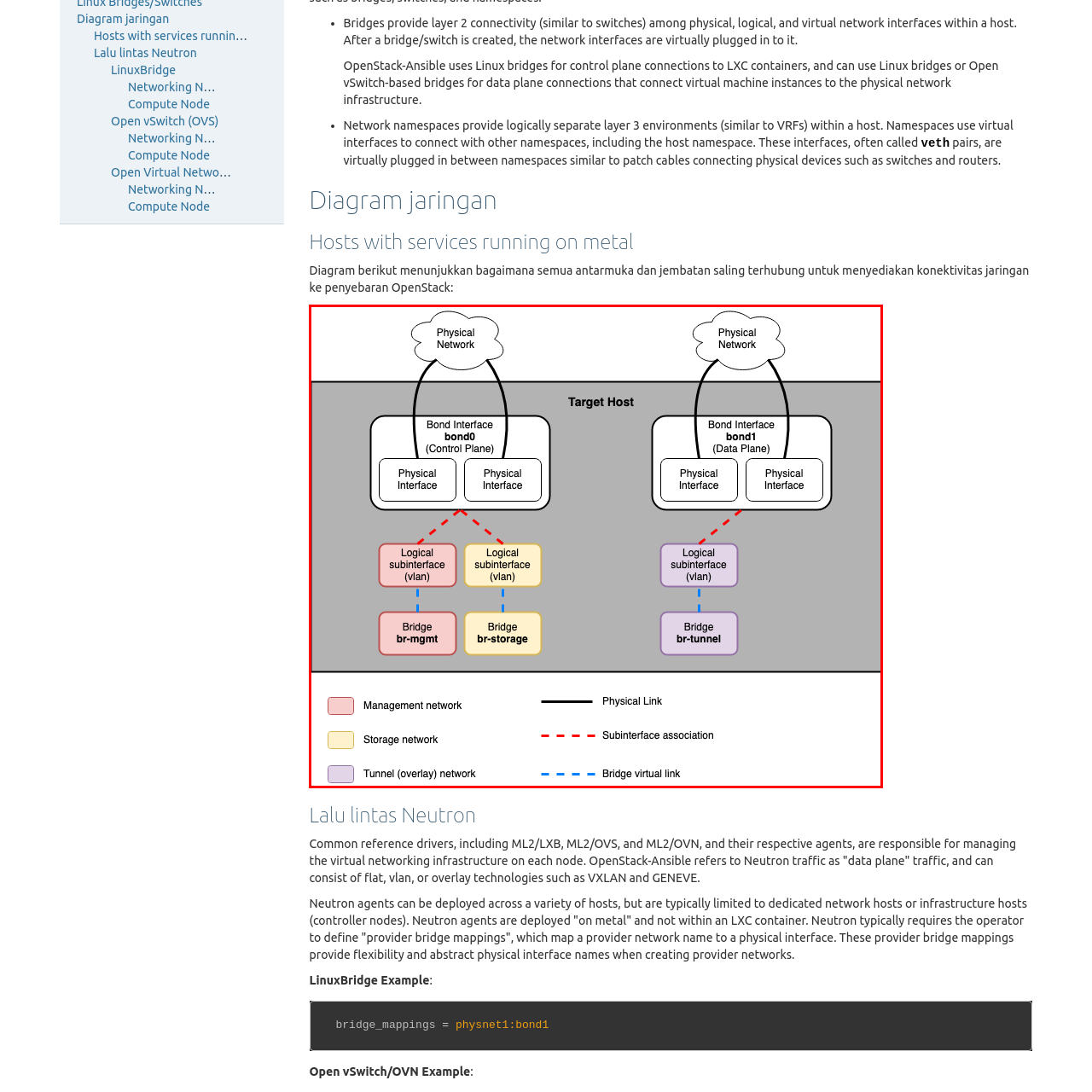What color represents the management network?
Look at the image enclosed by the red bounding box and give a detailed answer using the visual information available in the image.

The diagram illustrates various logical subinterfaces, including br-mgmt, which is represented in pink and corresponds to the management network, indicating that pink is the designated color for this specific network.